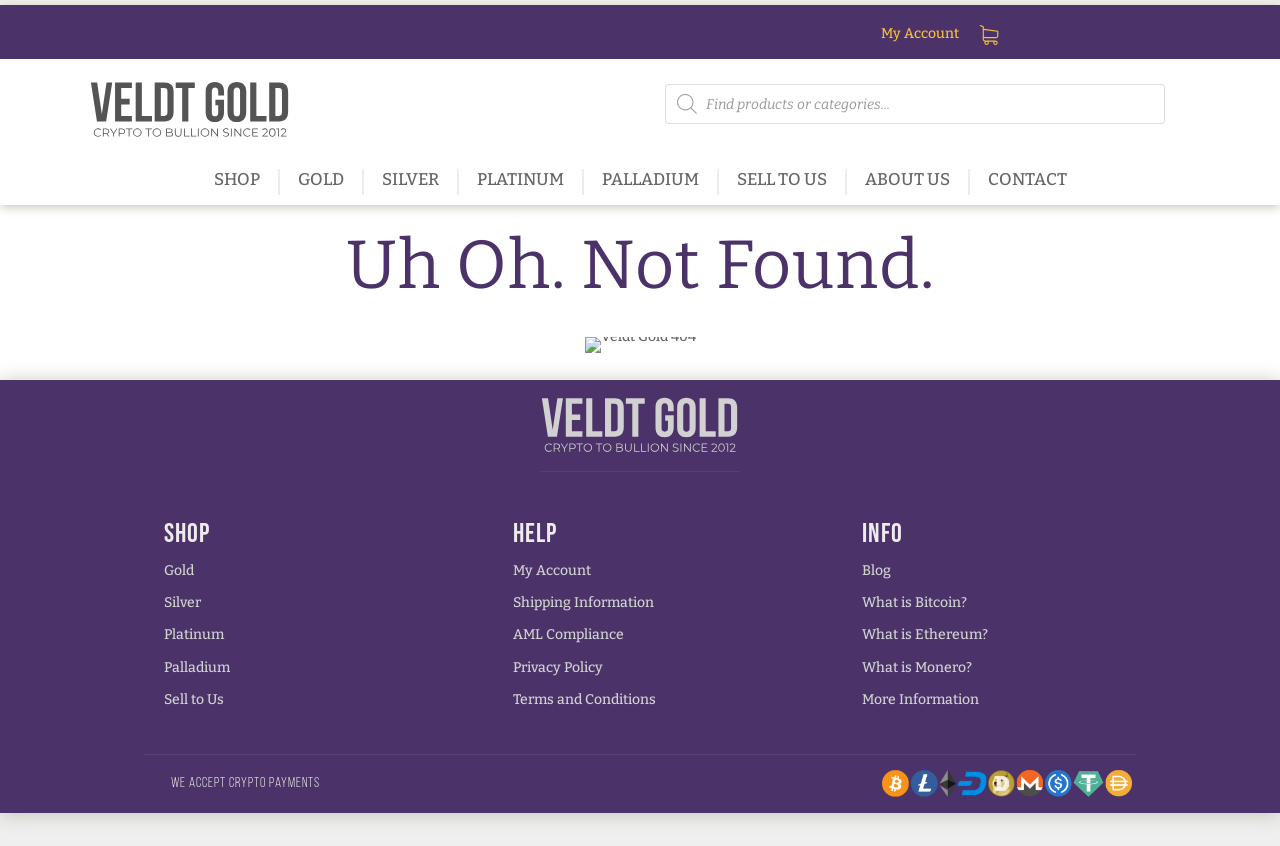Determine the bounding box coordinates for the UI element matching this description: "My Account".

[0.401, 0.664, 0.462, 0.684]